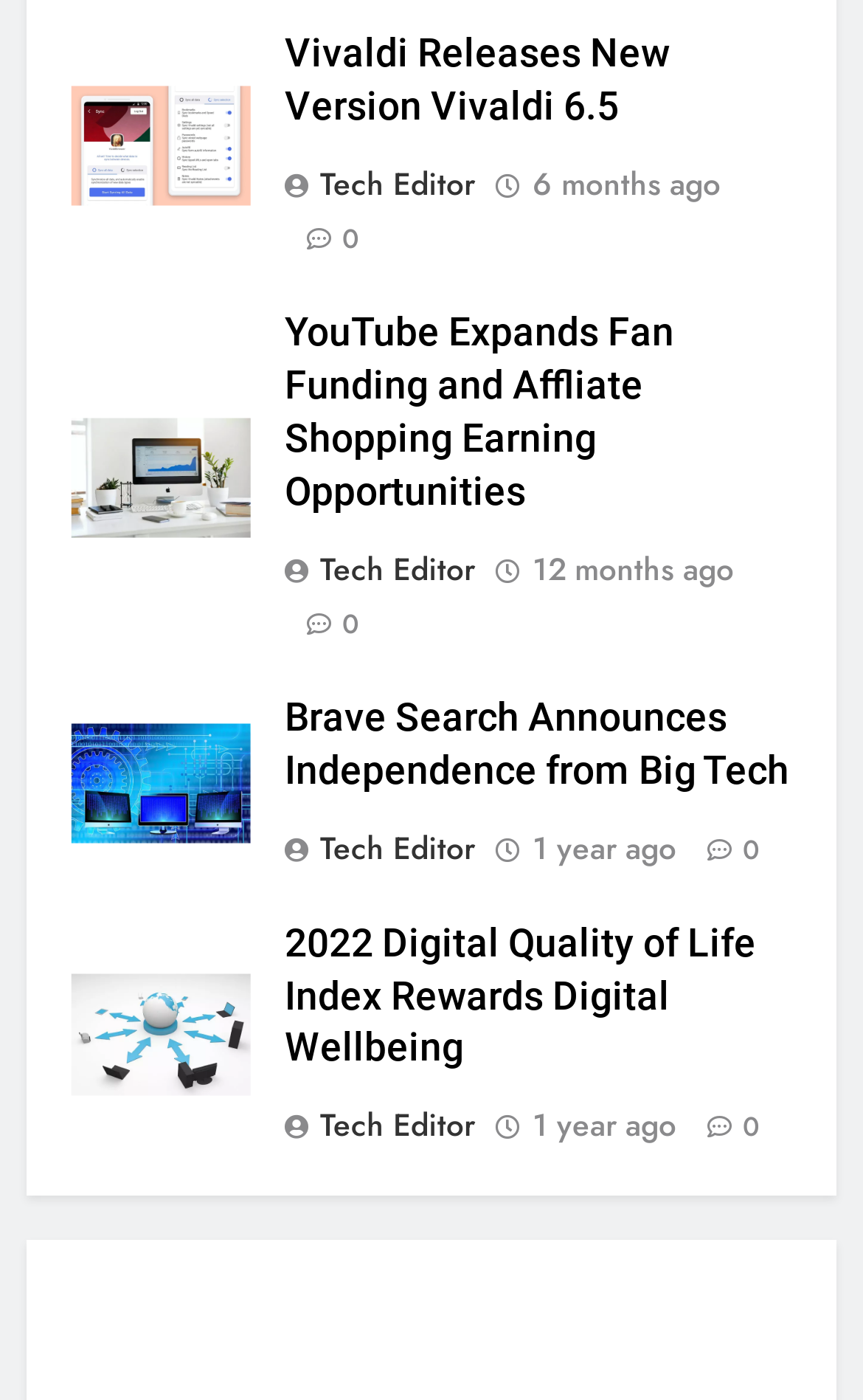Who is the author of the second article?
Based on the image, answer the question in a detailed manner.

I found the author of the second article by looking at the link element with the text ' Tech Editor' which is located below the heading element of the second article.